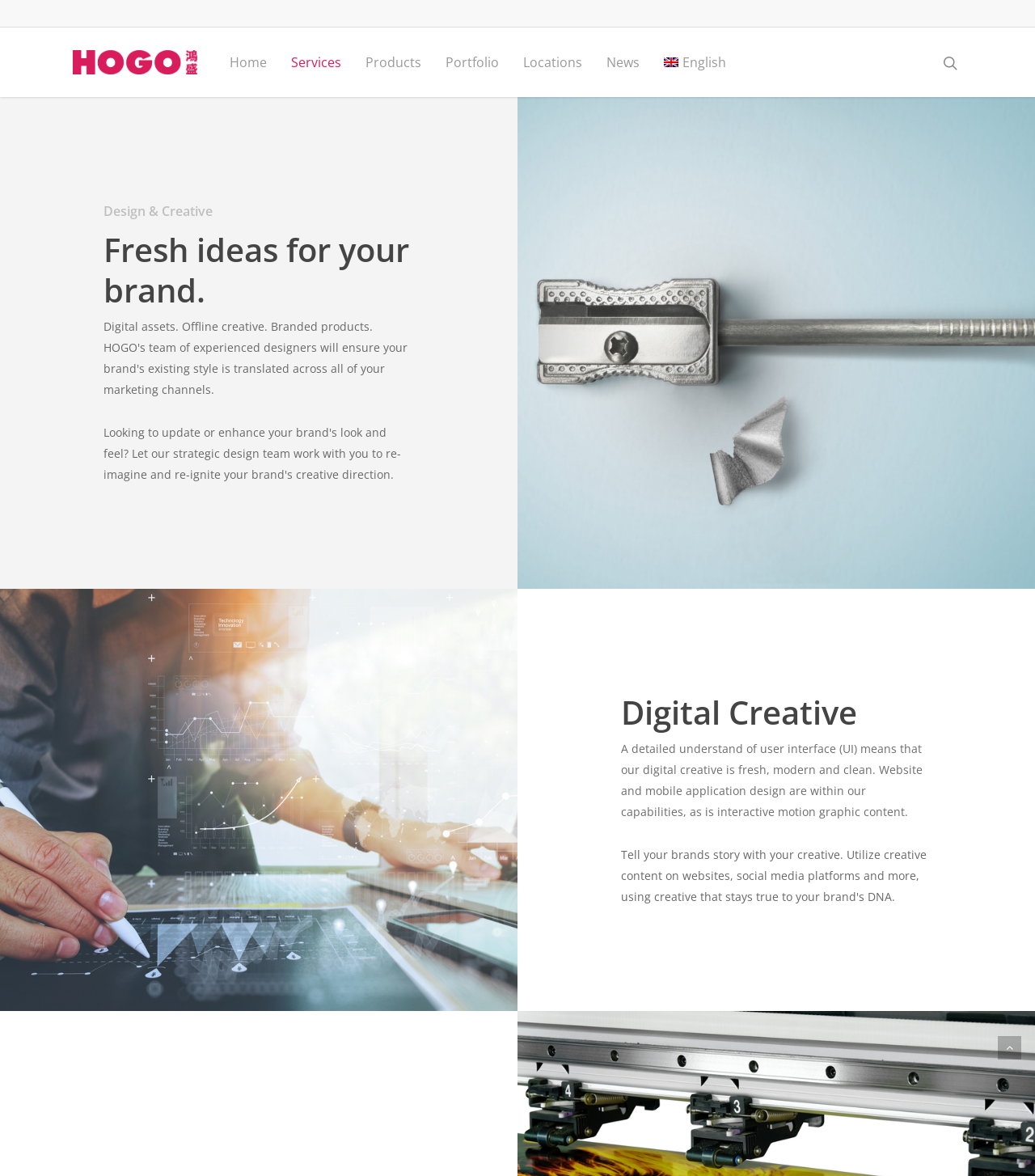What is the purpose of the webpage based on the static text?
Using the information from the image, give a concise answer in one word or a short phrase.

Design and digital creative services